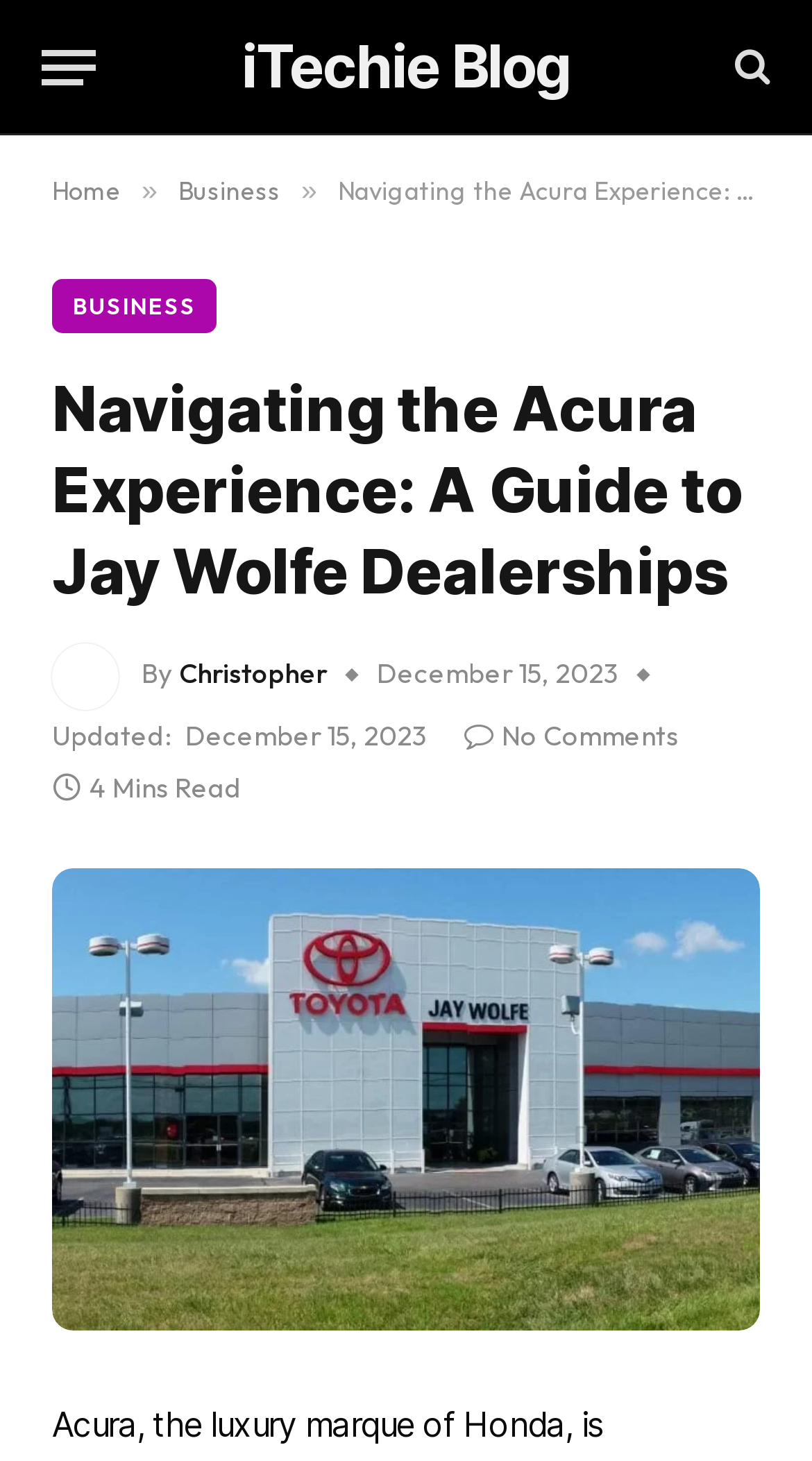Locate the bounding box coordinates of the clickable region necessary to complete the following instruction: "Click the Menu button". Provide the coordinates in the format of four float numbers between 0 and 1, i.e., [left, top, right, bottom].

[0.051, 0.014, 0.118, 0.078]